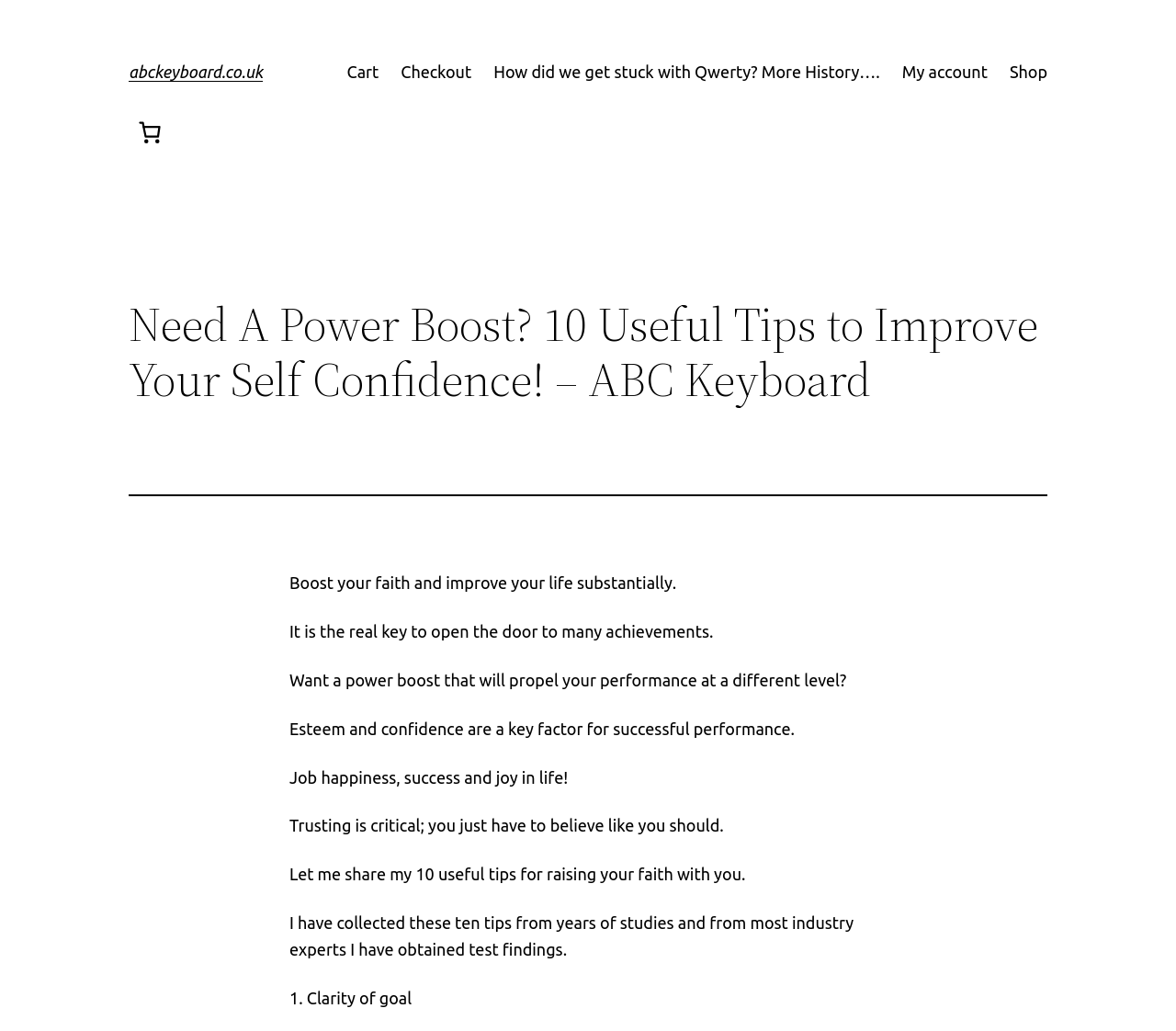What is the navigation menu item after 'Cart'?
Please provide a single word or phrase based on the screenshot.

Checkout